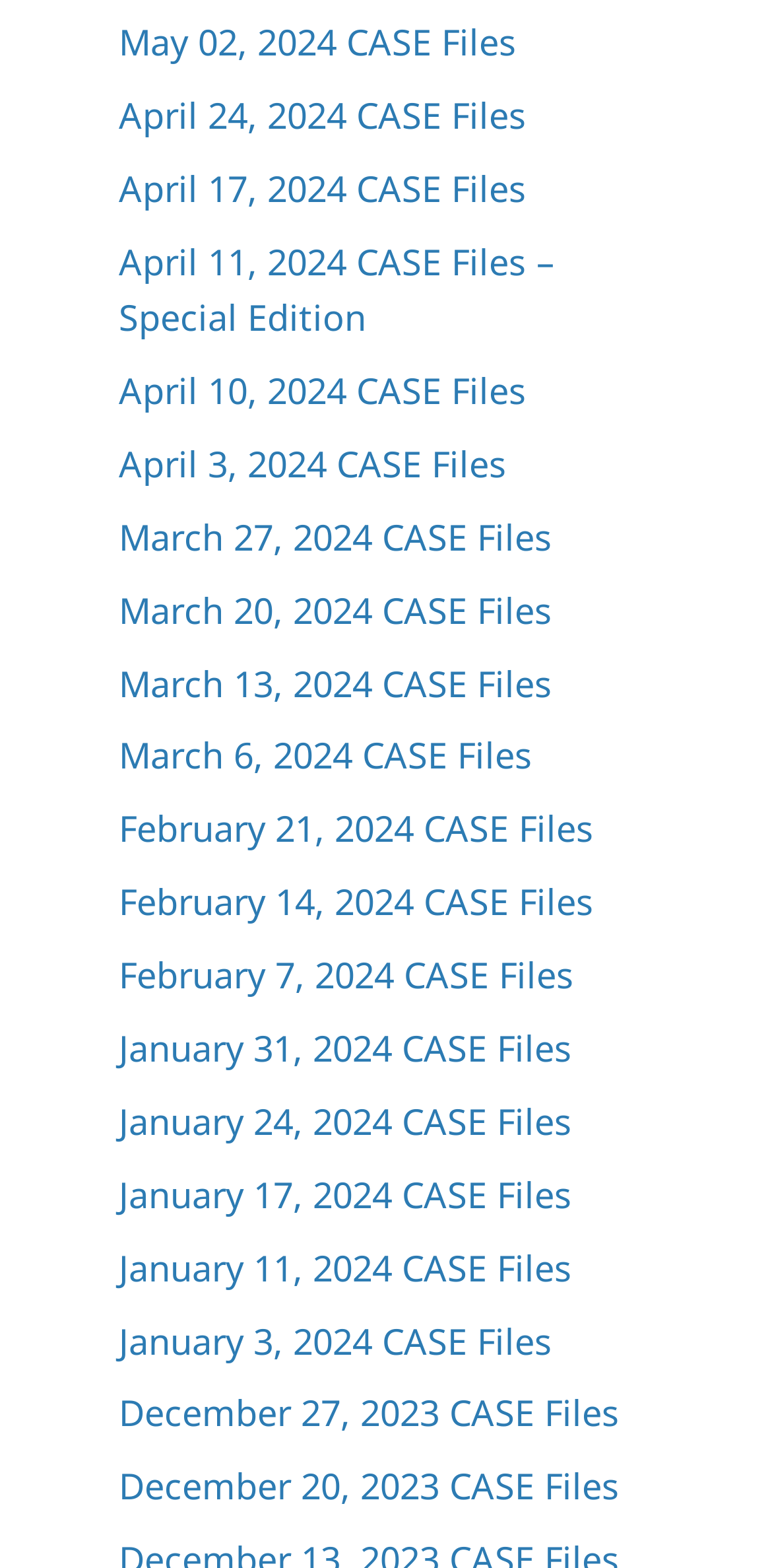From the image, can you give a detailed response to the question below:
How many CASE Files are listed on this webpage?

I counted the number of headings on the webpage, each of which corresponds to a CASE Files date. There are 25 headings in total, indicating that there are 25 CASE Files listed on this webpage.